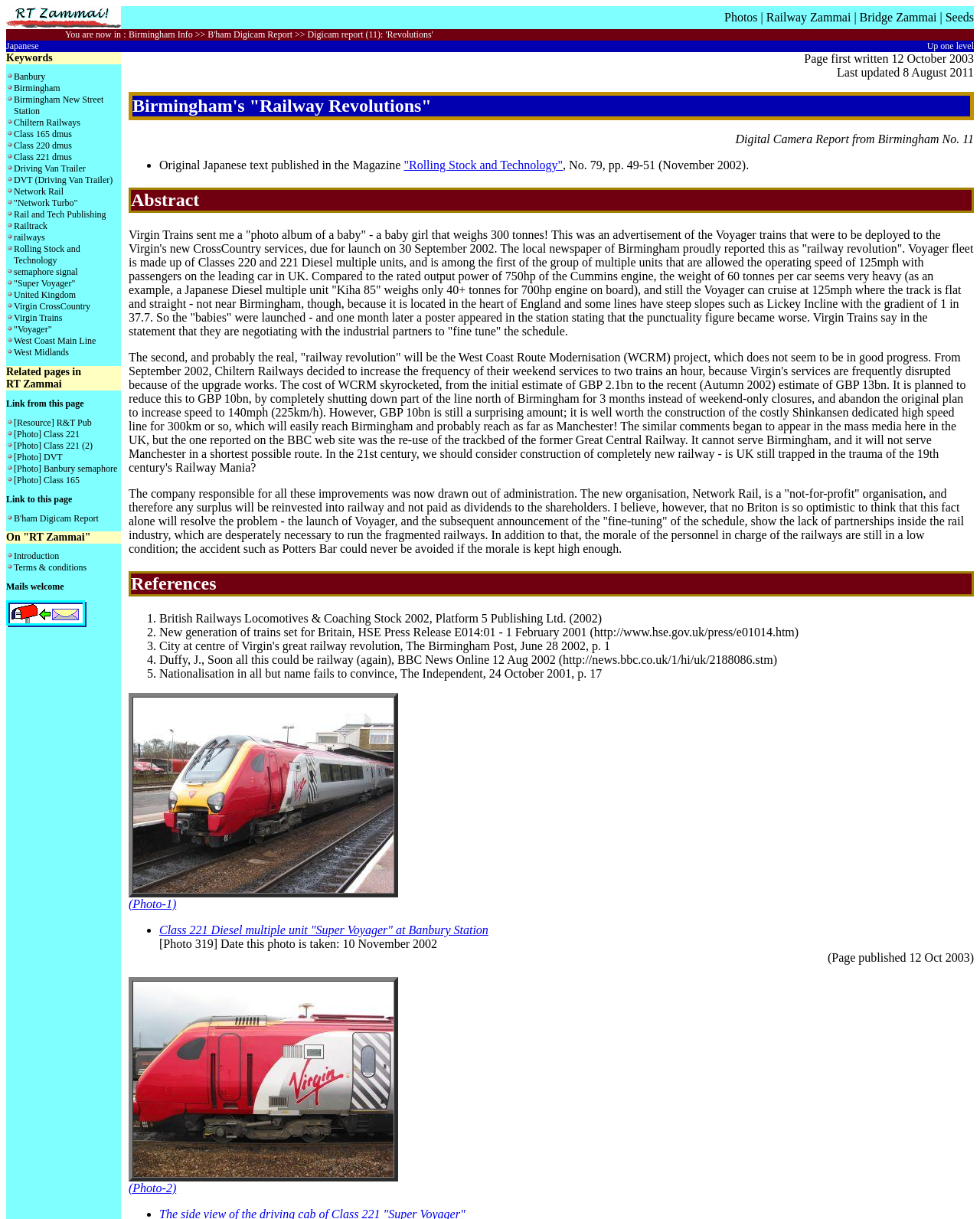Provide a brief response to the question using a single word or phrase: 
What is the purpose of the '*' images?

Indicating a category